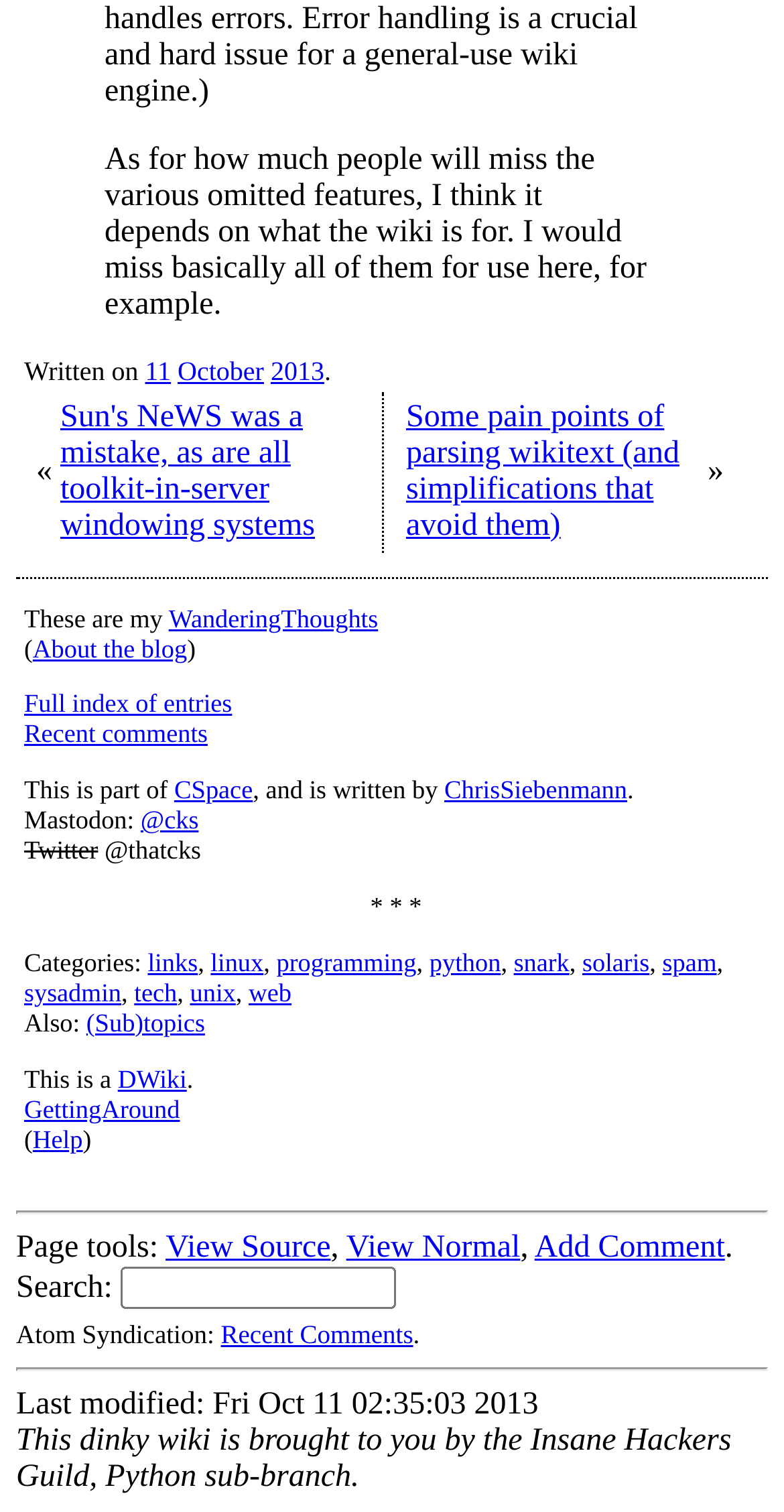What is the name of the blog?
Based on the visual information, provide a detailed and comprehensive answer.

I found the name of the blog by reading the text at the top of the webpage, which says 'These are my WanderingThoughts'.